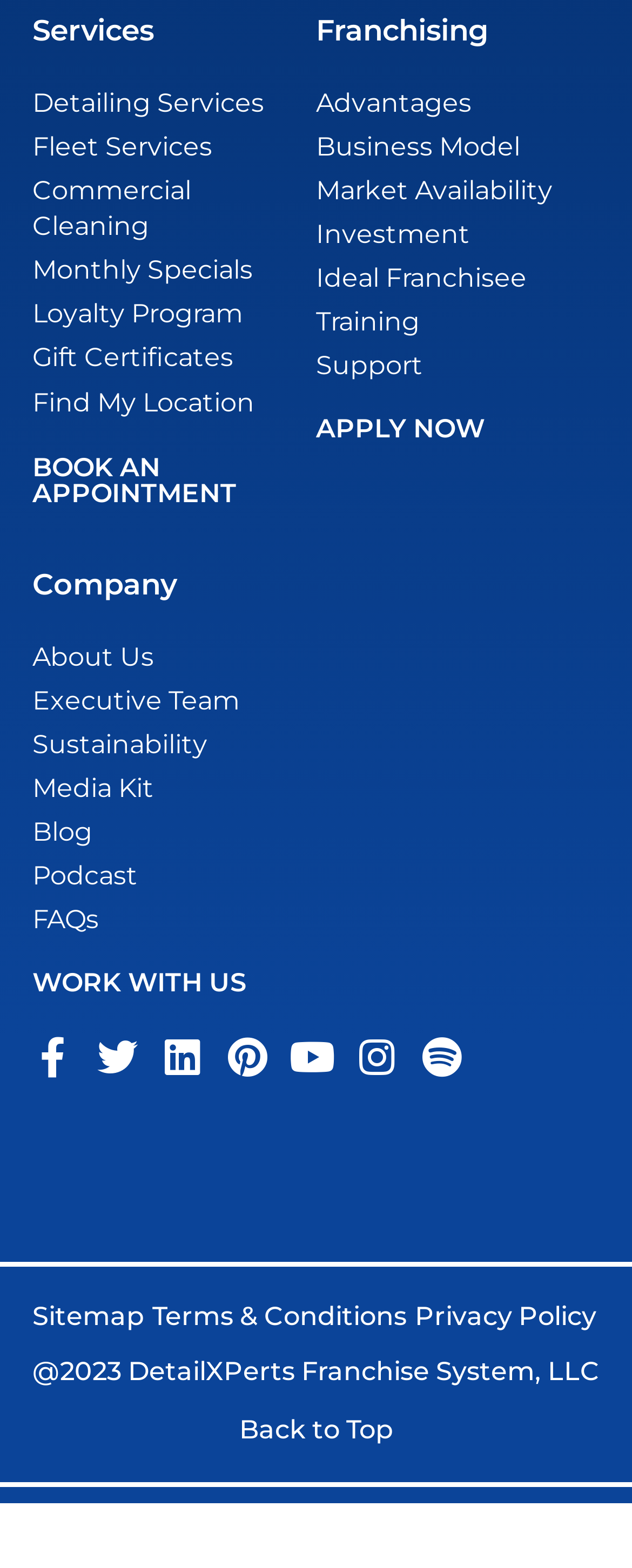Refer to the image and provide a thorough answer to this question:
How many services are listed?

I counted the number of links under the 'Services' heading, which are 'Detailing Services', 'Fleet Services', 'Commercial Cleaning', 'Monthly Specials', 'Loyalty Program', 'Gift Certificates', and 'Find My Location'. There are 7 links in total.